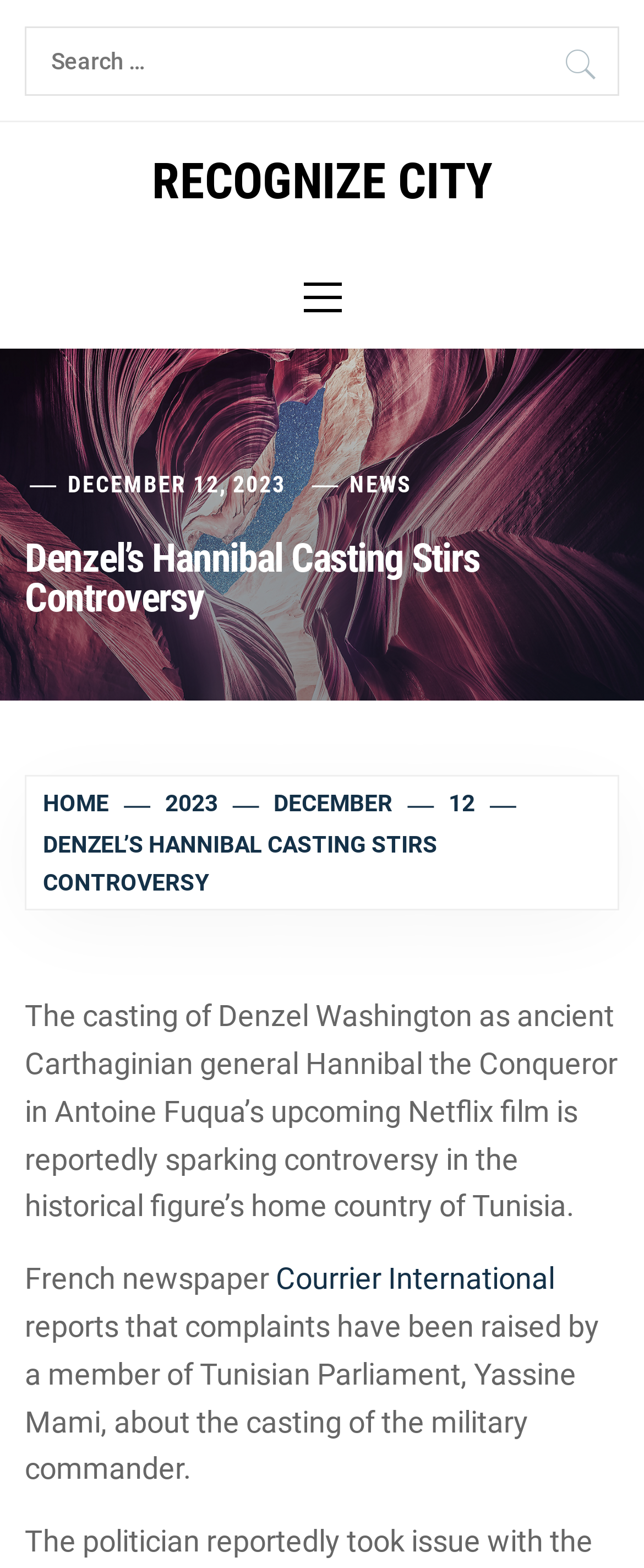Could you specify the bounding box coordinates for the clickable section to complete the following instruction: "Go to Recognize city"?

[0.236, 0.097, 0.764, 0.134]